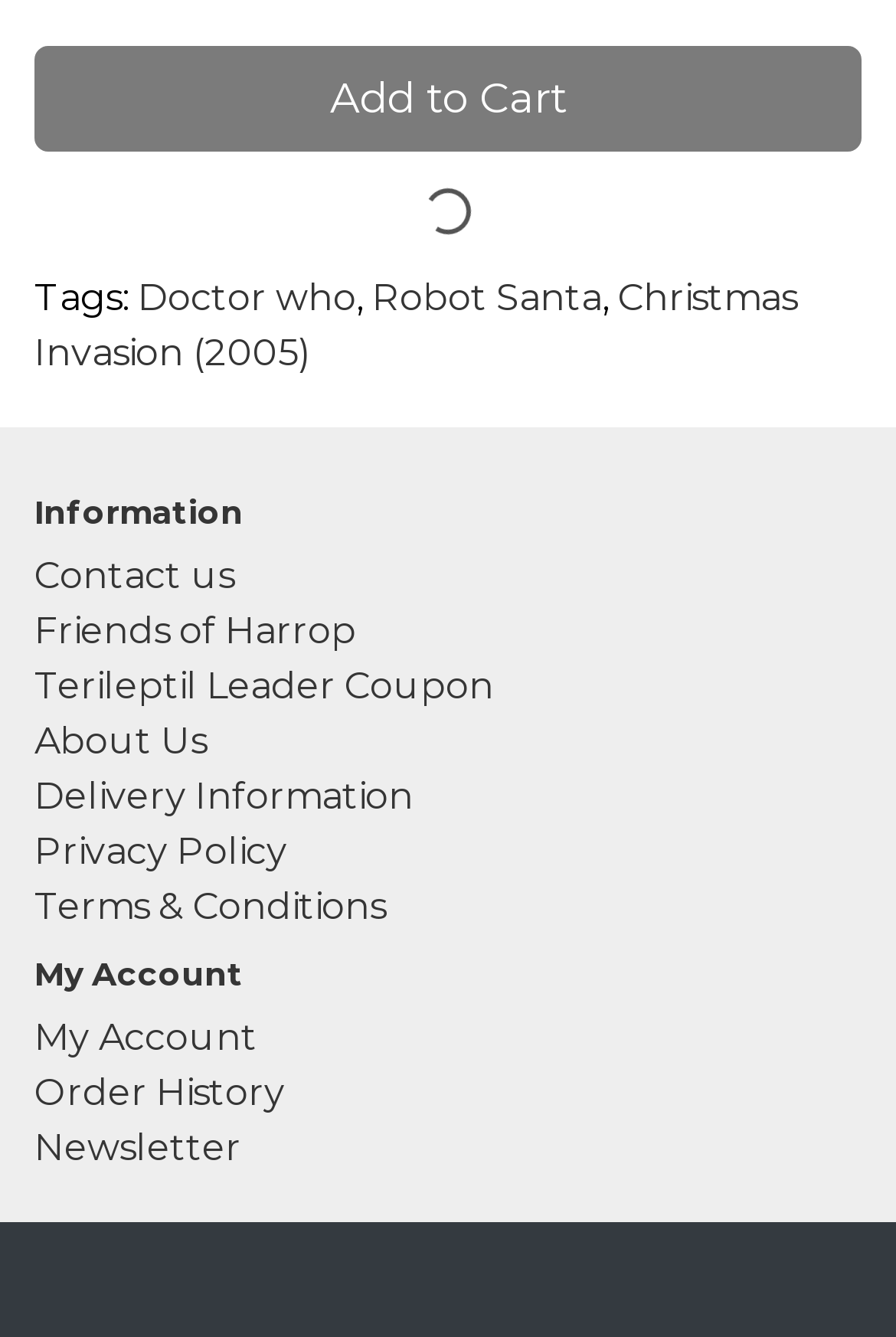What is the second link under 'Information'?
Please interpret the details in the image and answer the question thoroughly.

The second link under 'Information' is 'Friends of Harrop' located at [0.038, 0.456, 0.397, 0.488] with the text 'Friends of Harrop'.